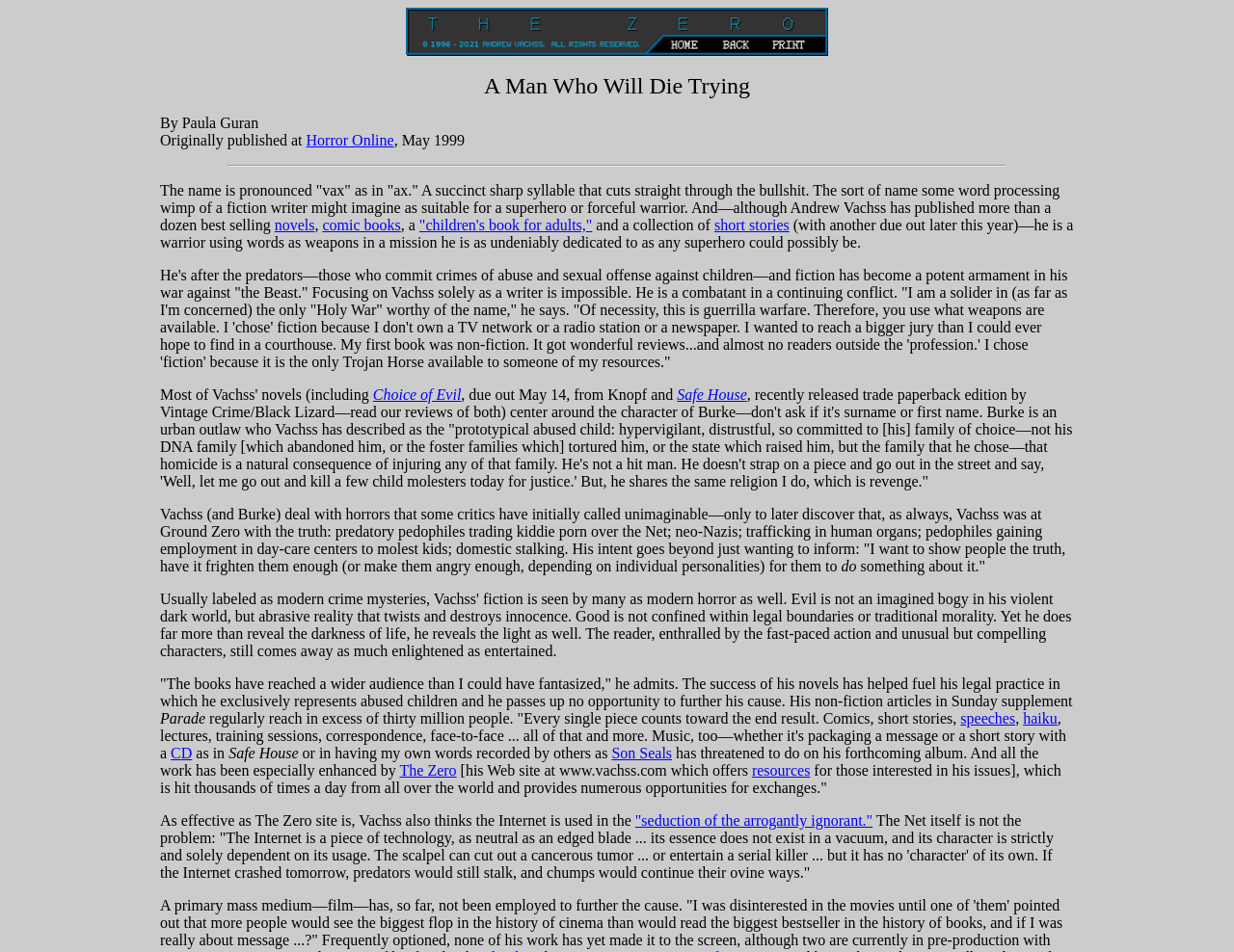Identify the bounding box of the HTML element described here: "Choice of Evil". Provide the coordinates as four float numbers between 0 and 1: [left, top, right, bottom].

[0.302, 0.406, 0.374, 0.423]